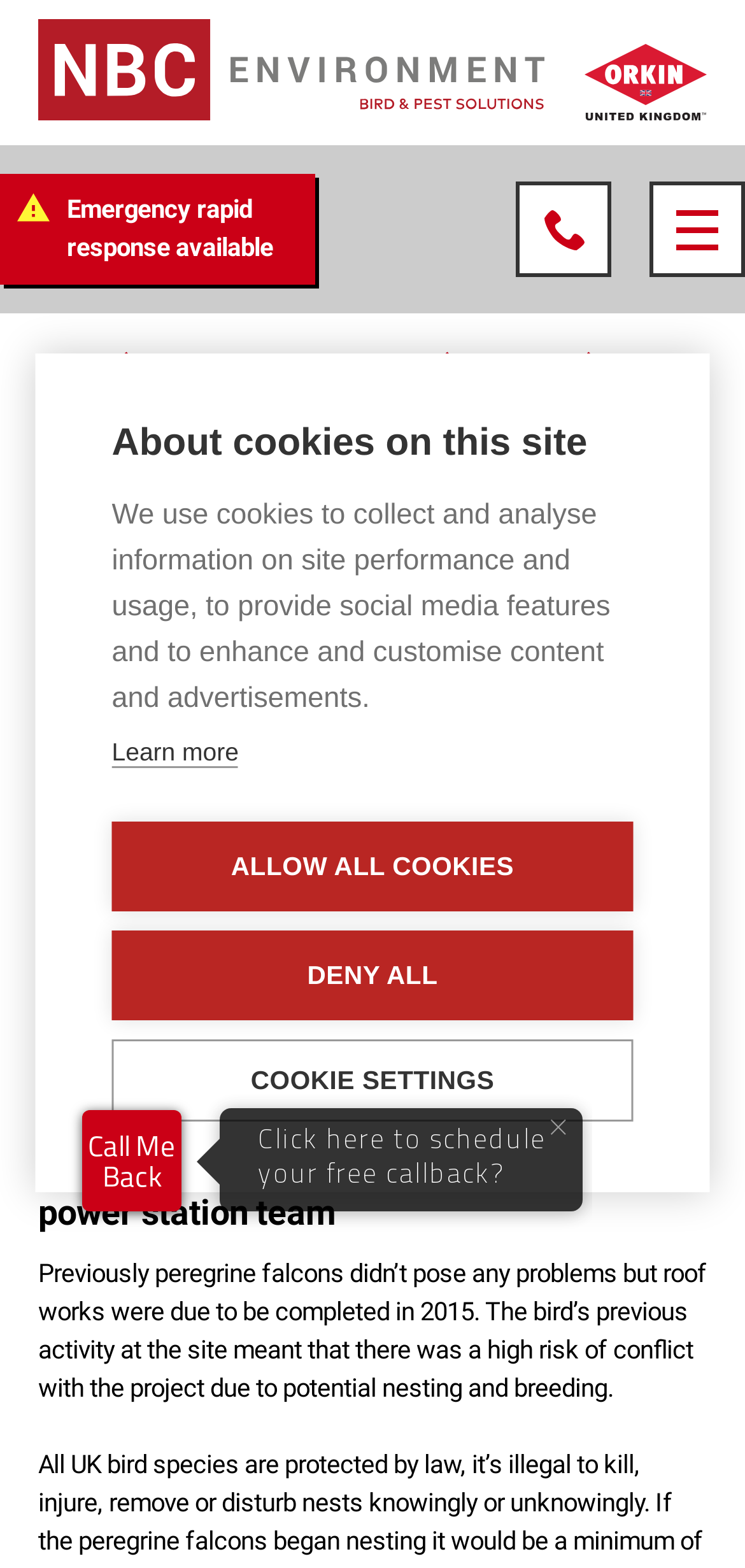Use a single word or phrase to answer the question:
What is the company name?

NBC Environment Orkin UK